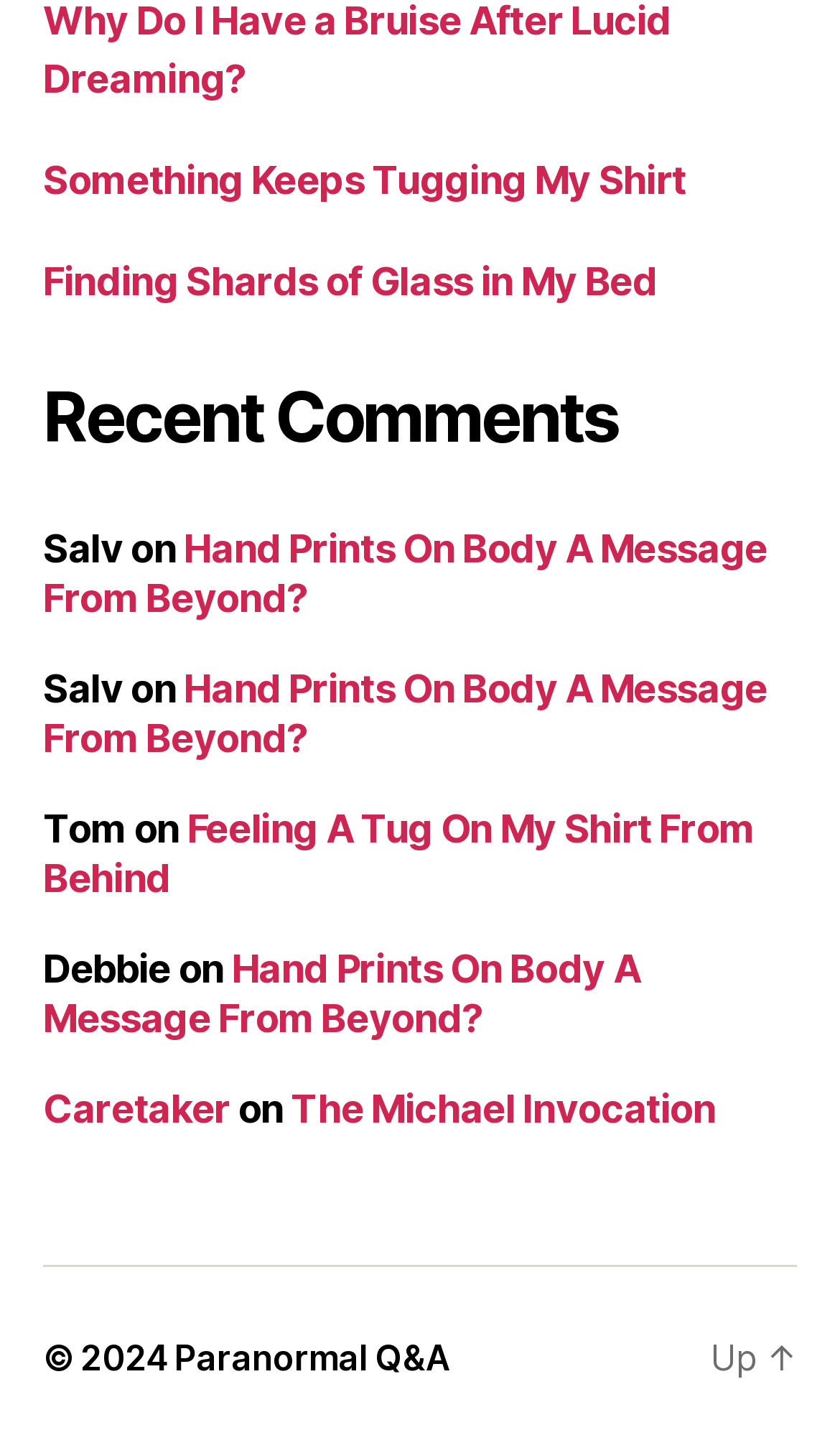Extract the bounding box coordinates for the HTML element that matches this description: "Caretaker". The coordinates should be four float numbers between 0 and 1, i.e., [left, top, right, bottom].

[0.051, 0.75, 0.274, 0.781]